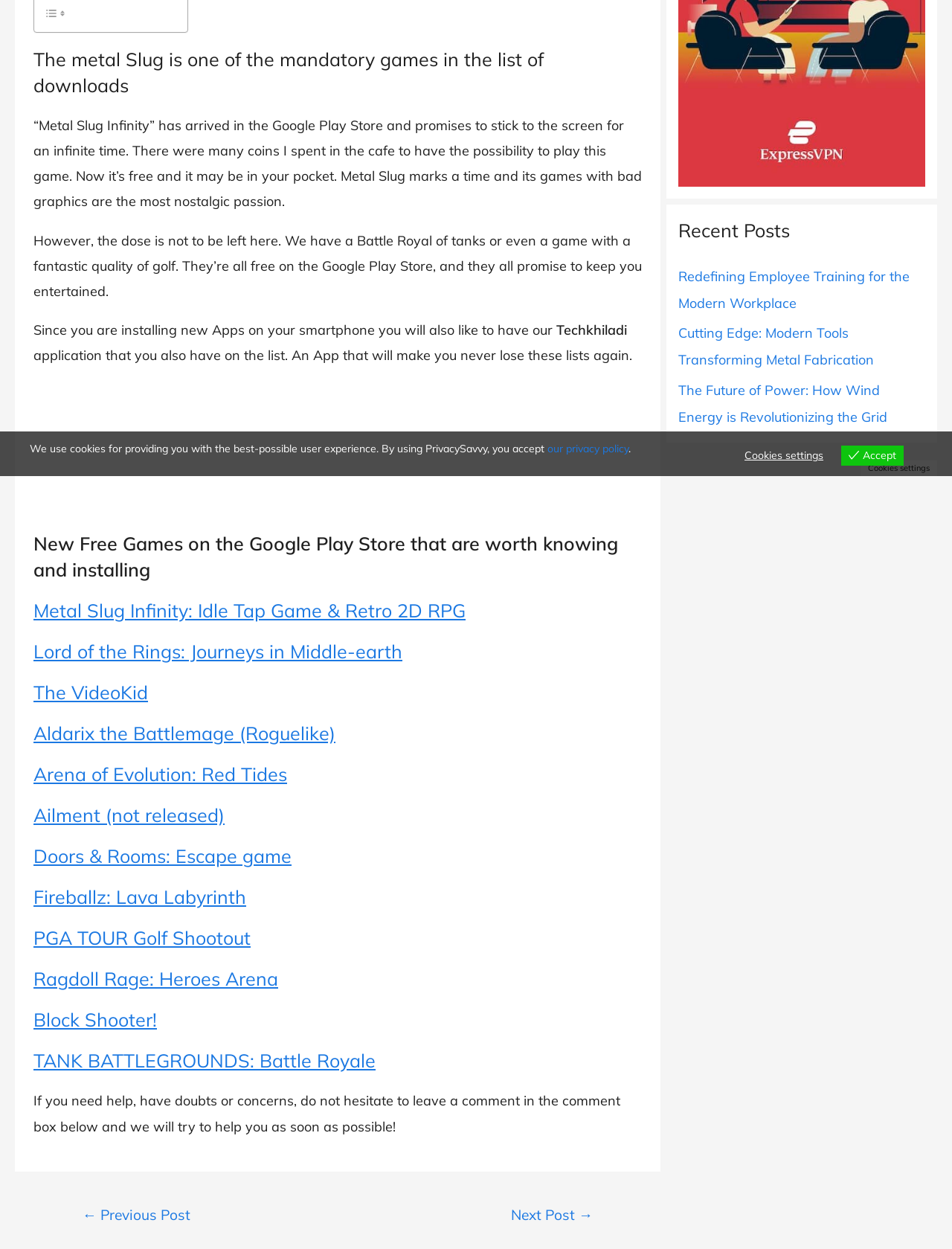Predict the bounding box of the UI element that fits this description: "Arena of Evolution: Red Tides".

[0.035, 0.611, 0.302, 0.629]